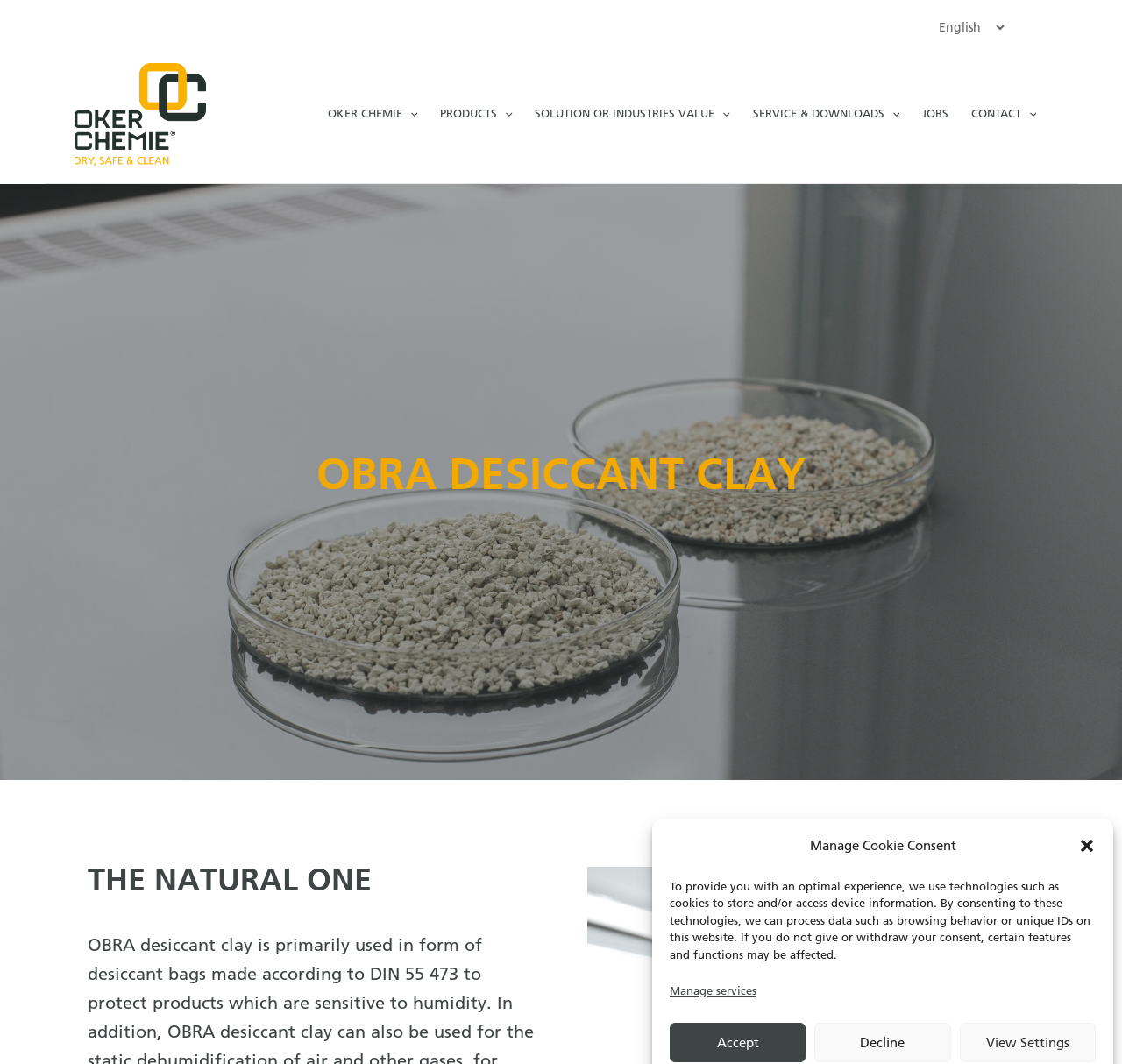Refer to the screenshot and give an in-depth answer to this question: What is the name of the company?

I found the company name 'Oker-Chemie' by looking at the top-left corner of the webpage, where the logo and company name are usually located. The image with the text 'Oder Chemie - Dry, Safe & Clean' suggests that Oker-Chemie is the company name.